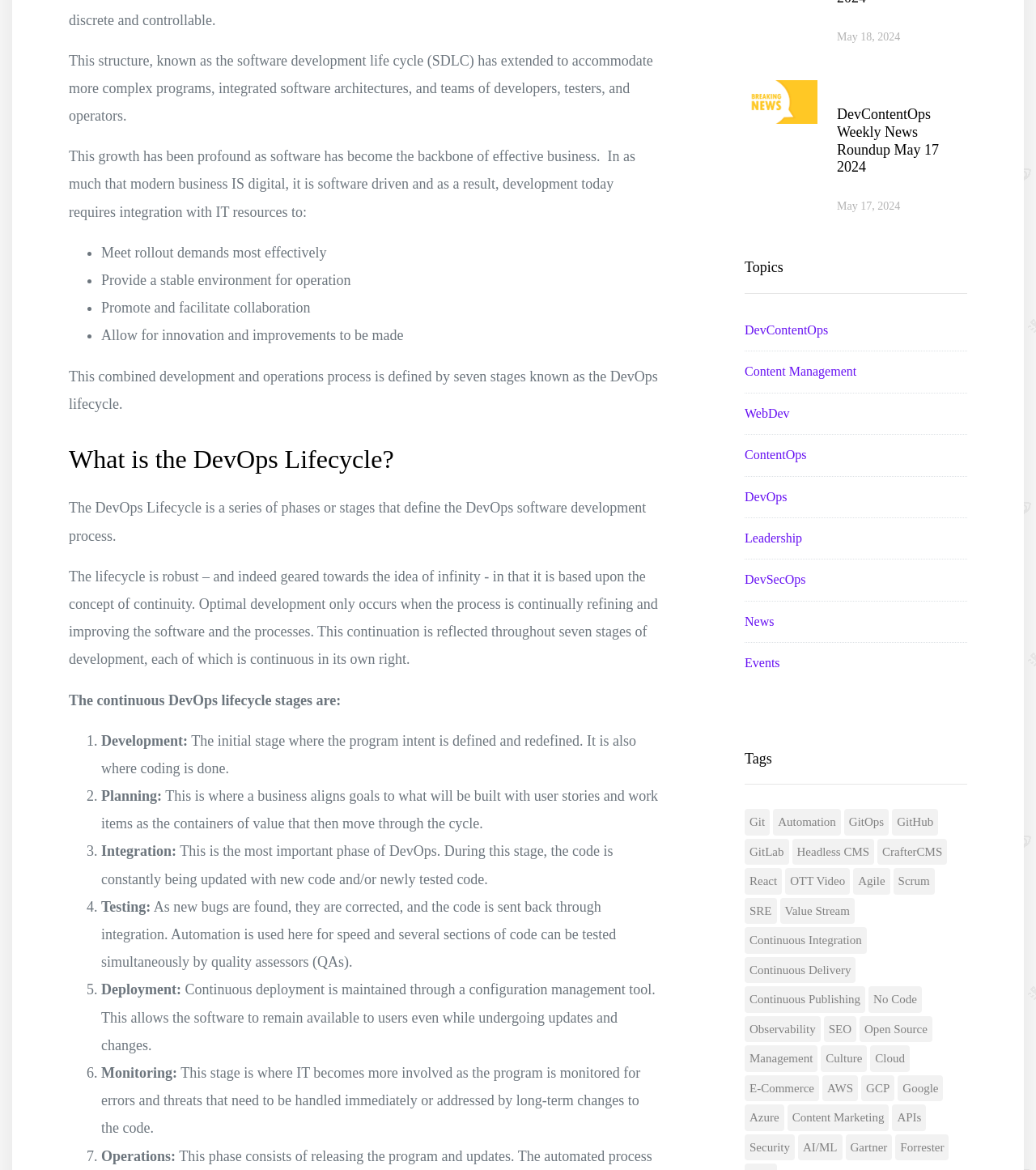Determine the bounding box coordinates of the region that needs to be clicked to achieve the task: "Check the news about 'E-Commerce'".

[0.719, 0.919, 0.791, 0.941]